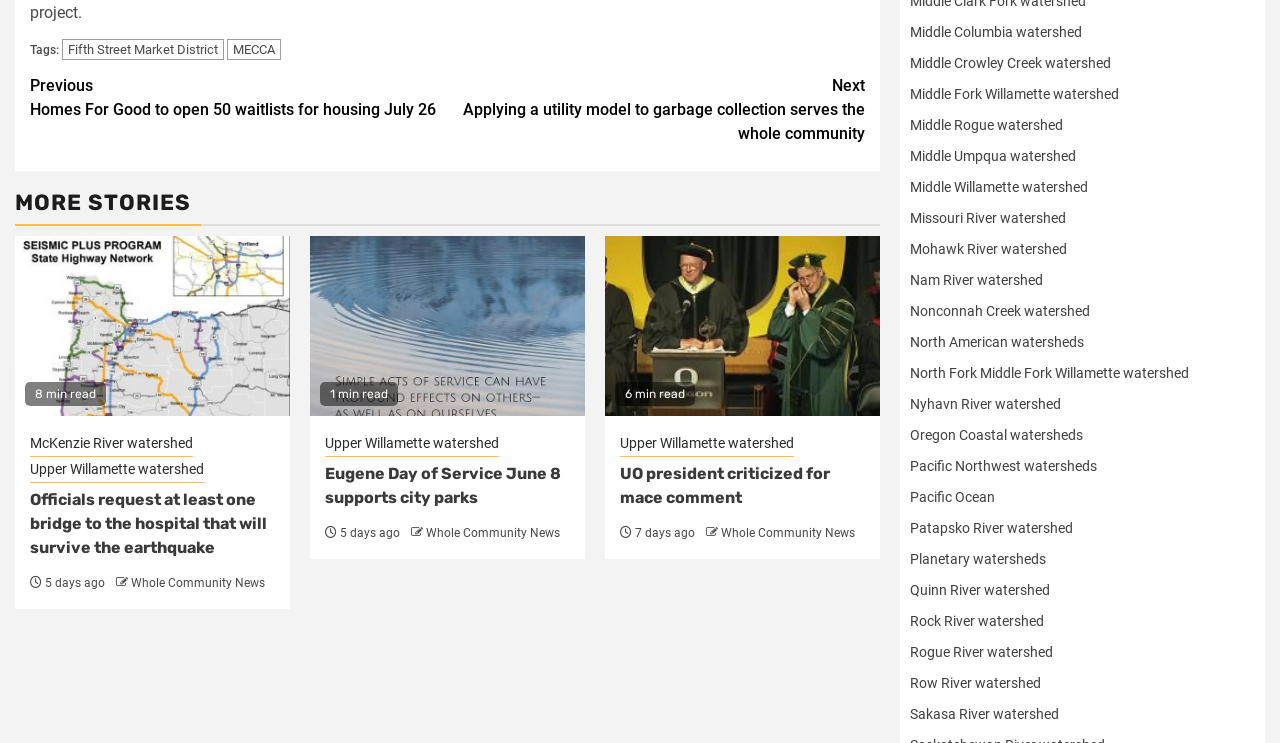Pinpoint the bounding box coordinates of the element that must be clicked to accomplish the following instruction: "Click on the 'Officials request at least one bridge to the hospital that will survive the earthquake' link". The coordinates should be in the format of four float numbers between 0 and 1, i.e., [left, top, right, bottom].

[0.023, 0.66, 0.209, 0.75]